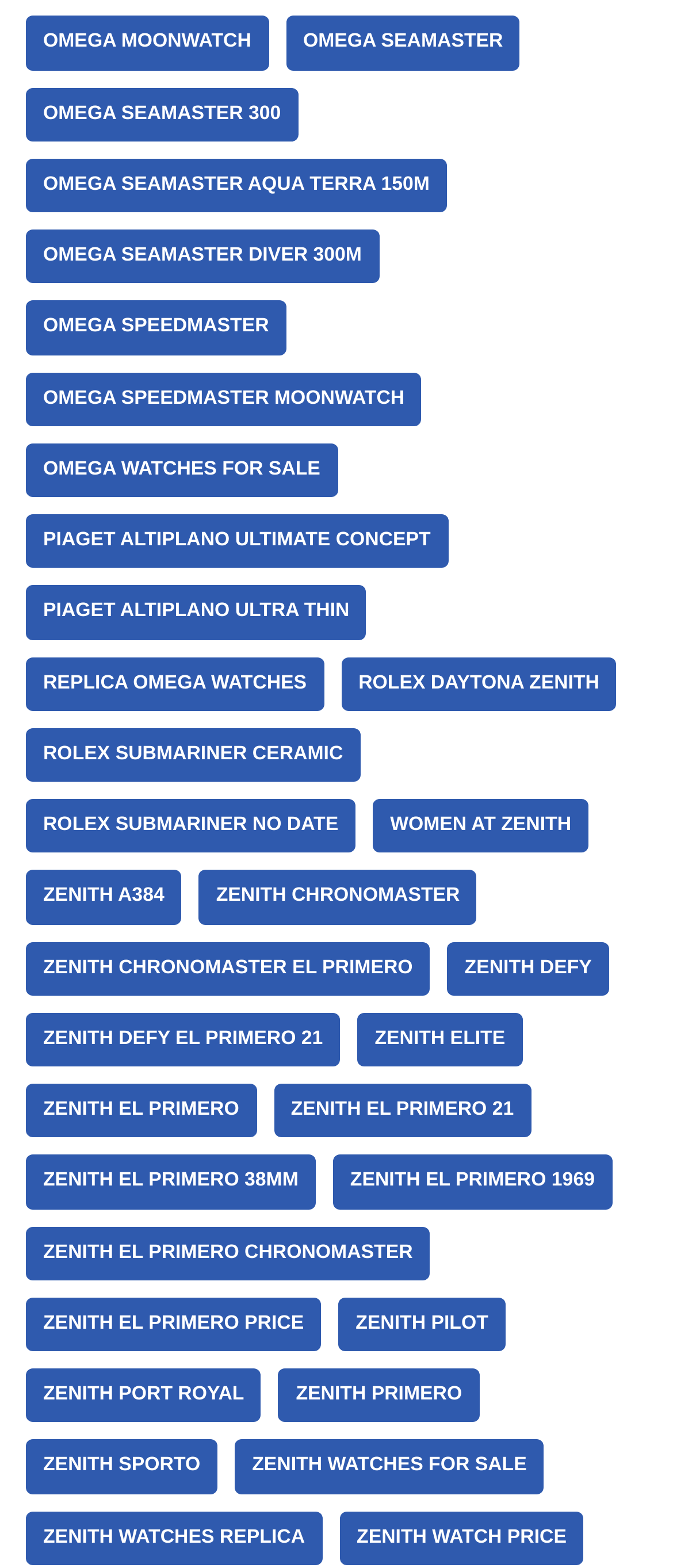Determine the bounding box for the UI element as described: "zenith pilot". The coordinates should be represented as four float numbers between 0 and 1, formatted as [left, top, right, bottom].

[0.503, 0.827, 0.751, 0.862]